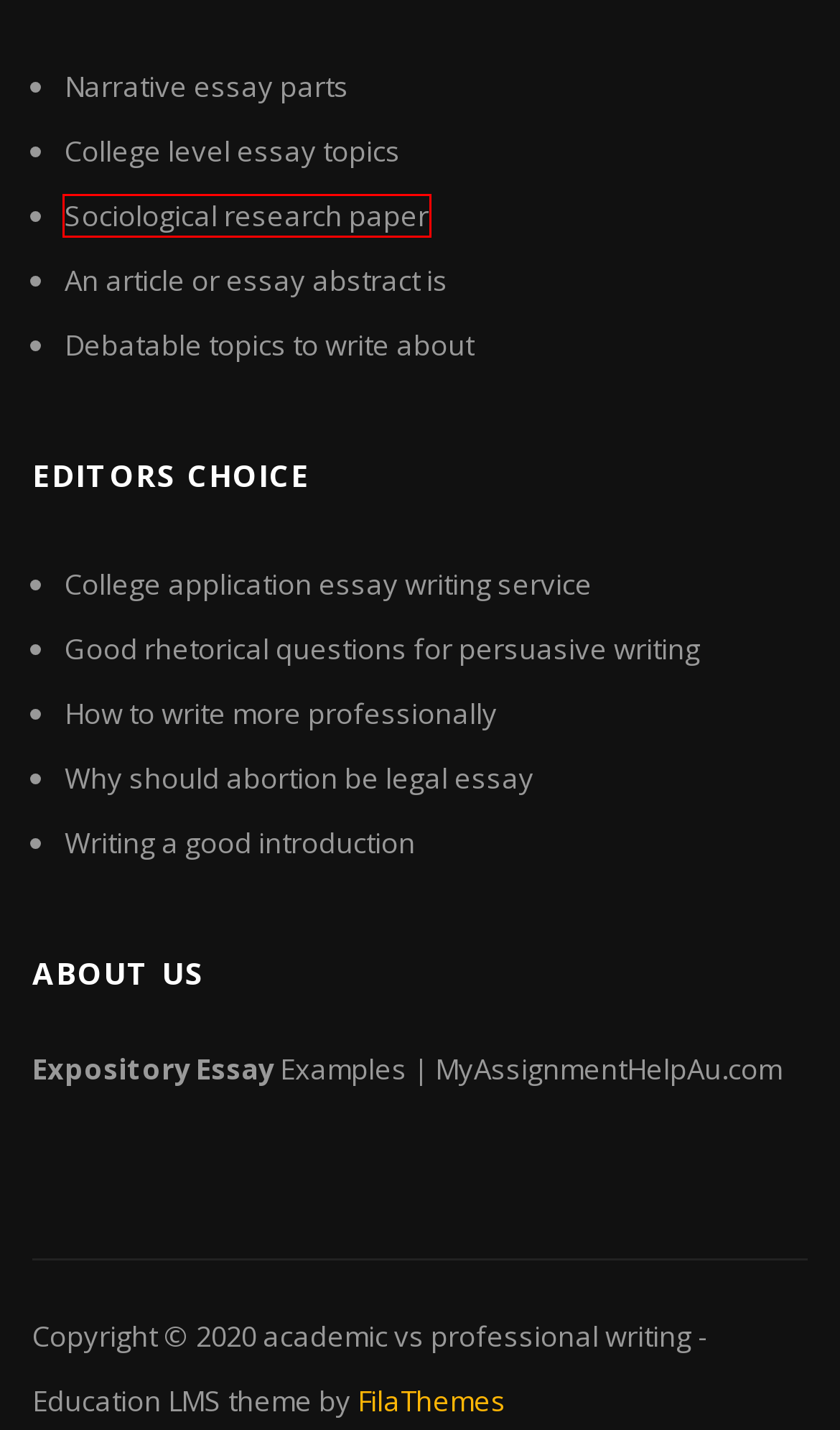You are provided with a screenshot of a webpage containing a red rectangle bounding box. Identify the webpage description that best matches the new webpage after the element in the bounding box is clicked. Here are the potential descriptions:
A. Good rhetorical questions for persuasive writing rtvoi
B. Why should abortion be legal essay azlkr
C. Writing a good introduction vrnng
D. How to write more professionally lecqh
E. Sociological research paper sgnpu
F. College application essay writing service lqtul
G. An article or essay abstract is ujhbx
H. Narrative essay parts jslik

E